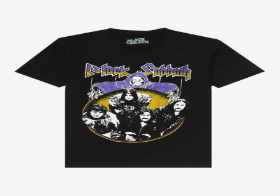Interpret the image and provide an in-depth description.

This image showcases a black t-shirt featuring a vintage design inspired by the iconic heavy metal band Black Sabbath. The shirt prominently displays detailed graphics of the band members, set against a vibrant colored background that highlights the band's legendary status in music history. The combination of the bold illustrations and the classic black color makes this t-shirt a stylish statement piece for fans of the band and metal music enthusiasts alike. Perfect for casual wear or concert outings, this garment embodies a timeless love for rock culture and is part of a broader collection that celebrates iconic music history through fashionable apparel.